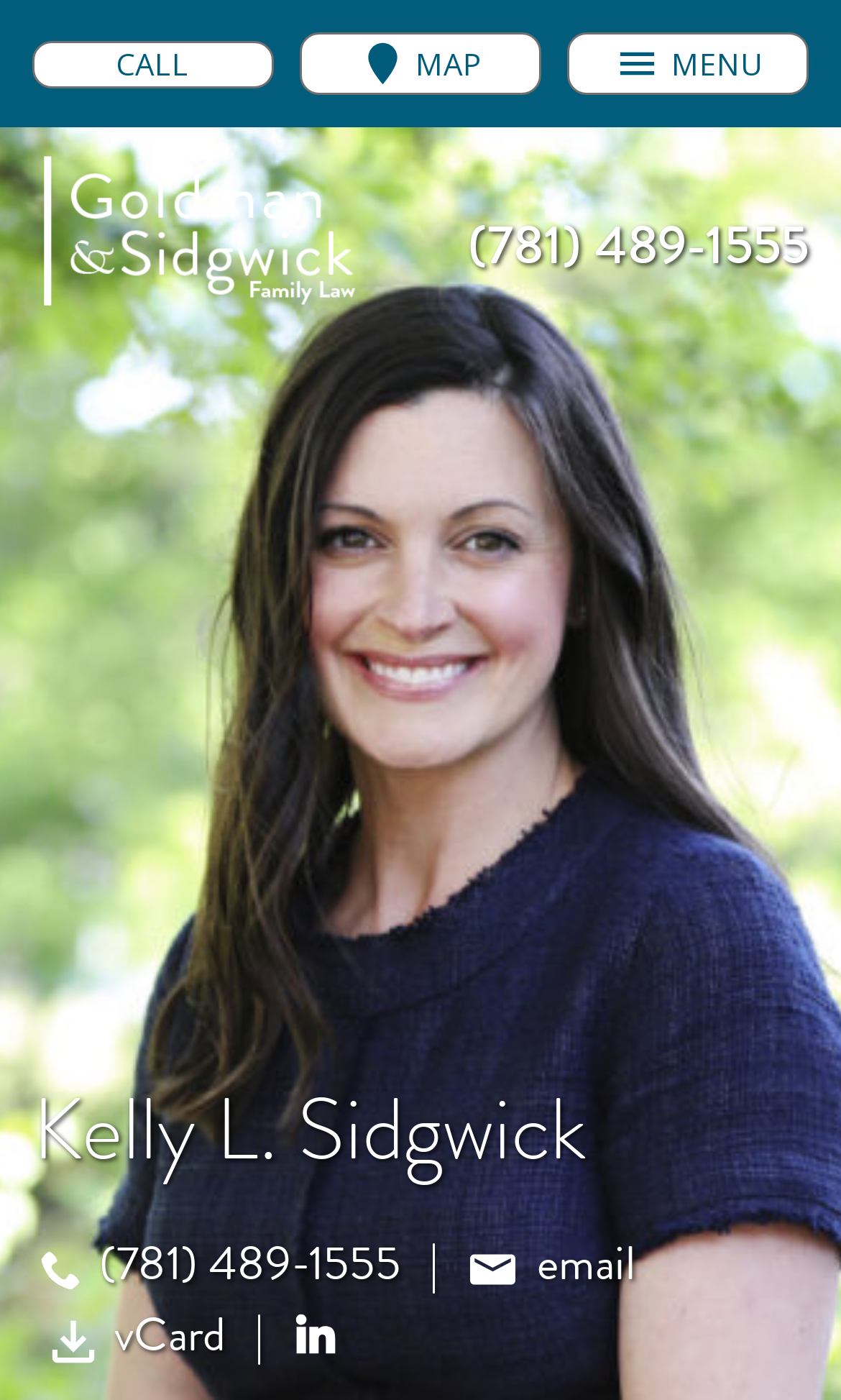What is the lawyer's name?
Using the picture, provide a one-word or short phrase answer.

Kelly L. Sidgwick